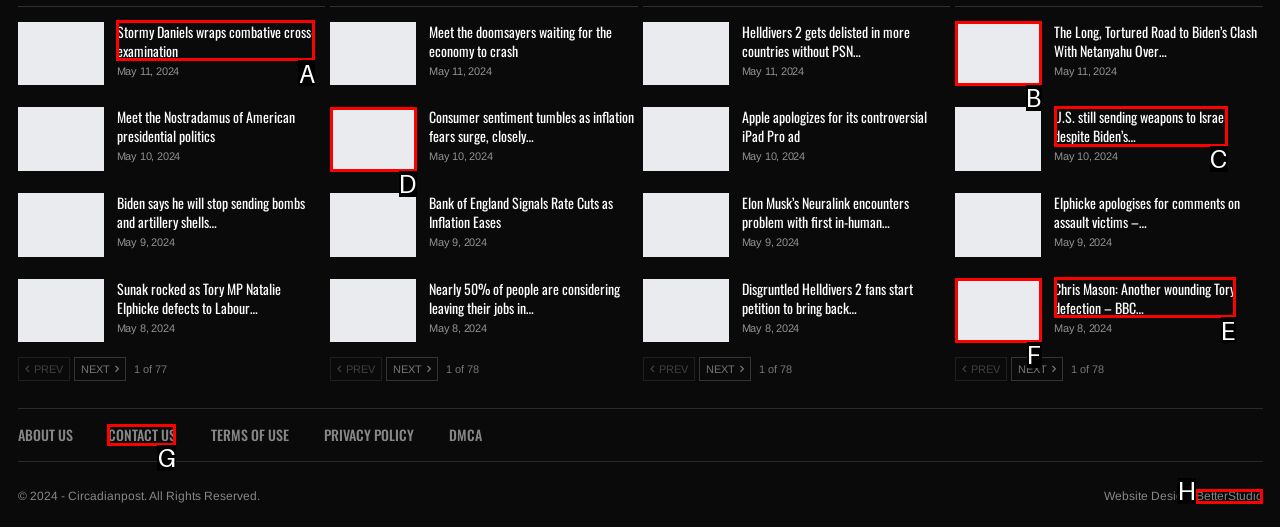From the options shown, which one fits the description: Stormy Daniels wraps combative cross-examination? Respond with the appropriate letter.

A